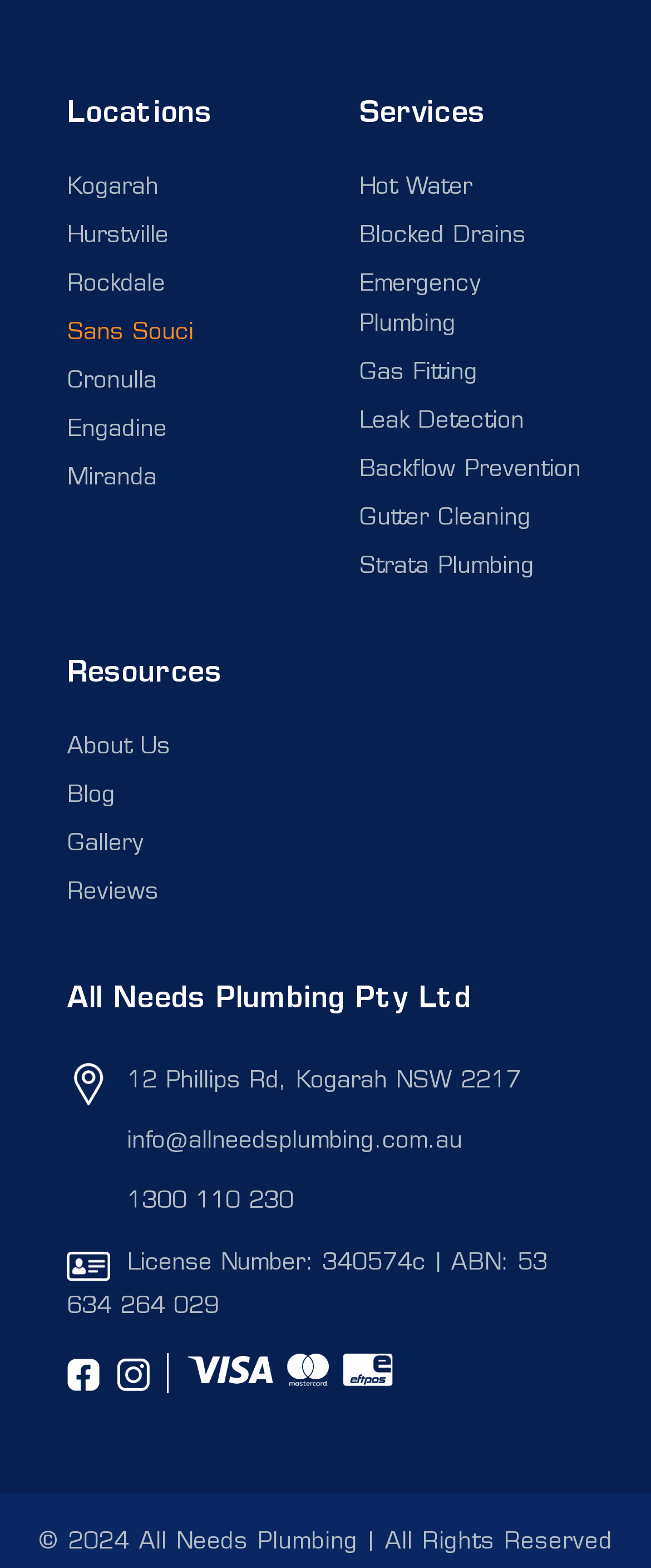Kindly determine the bounding box coordinates of the area that needs to be clicked to fulfill this instruction: "Call the phone number".

[0.195, 0.76, 0.451, 0.775]